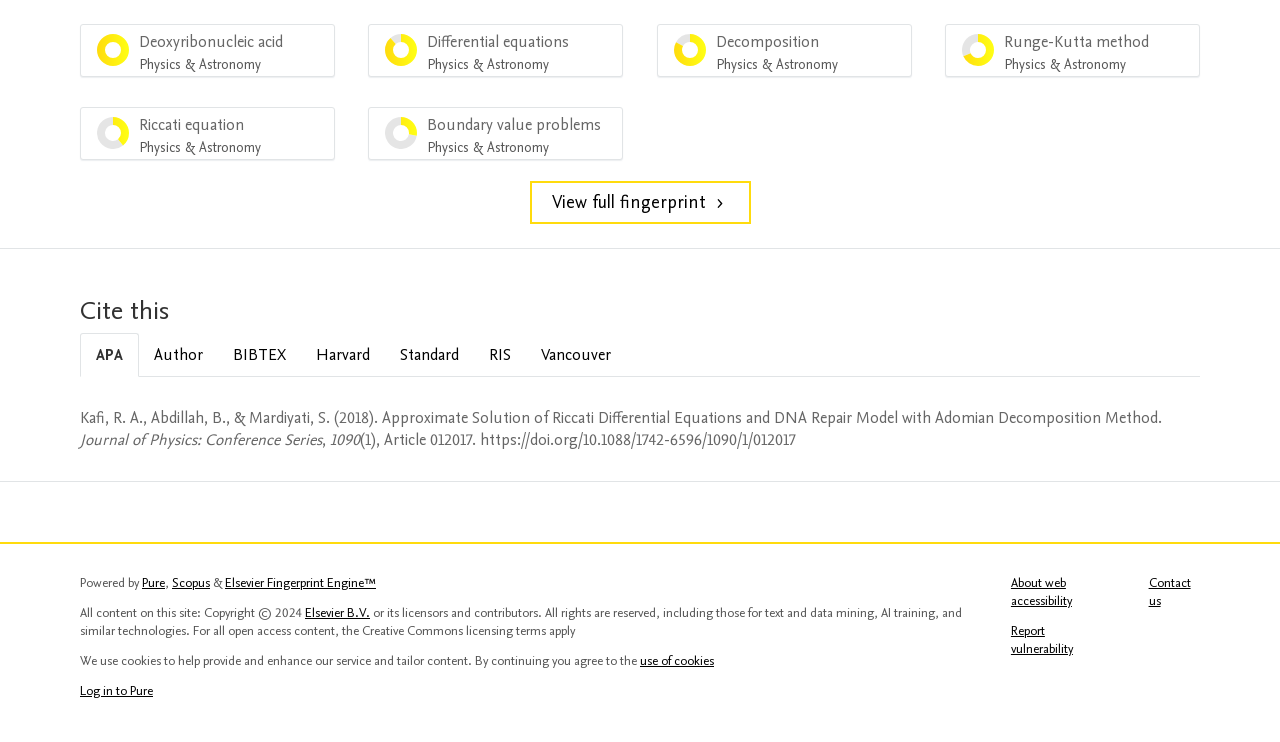What is the journal name of the cited paper?
Please provide a single word or phrase as your answer based on the image.

Journal of Physics: Conference Series